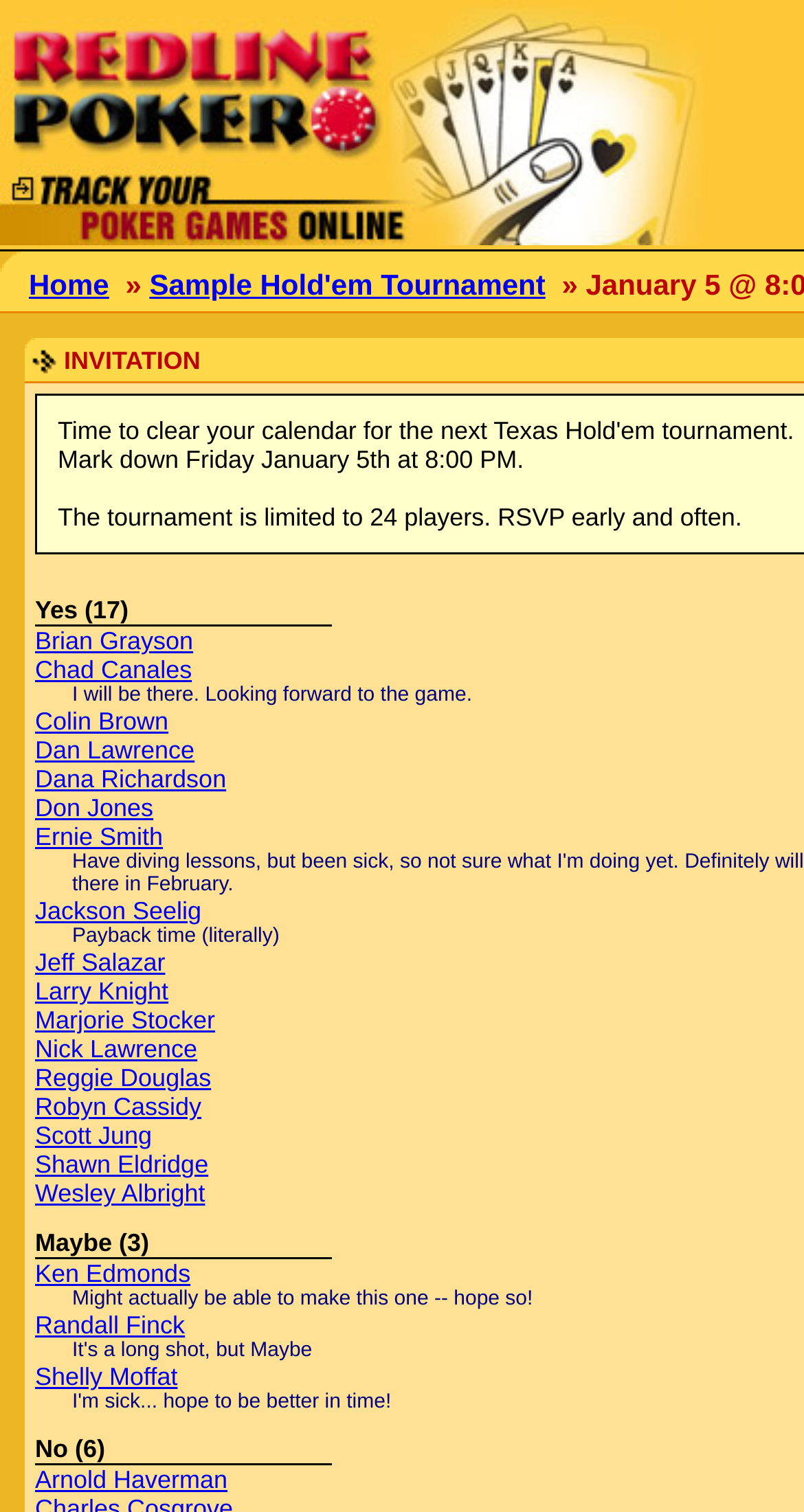Please indicate the bounding box coordinates of the element's region to be clicked to achieve the instruction: "View Ken Edmonds' profile". Provide the coordinates as four float numbers between 0 and 1, i.e., [left, top, right, bottom].

[0.044, 0.833, 0.237, 0.852]